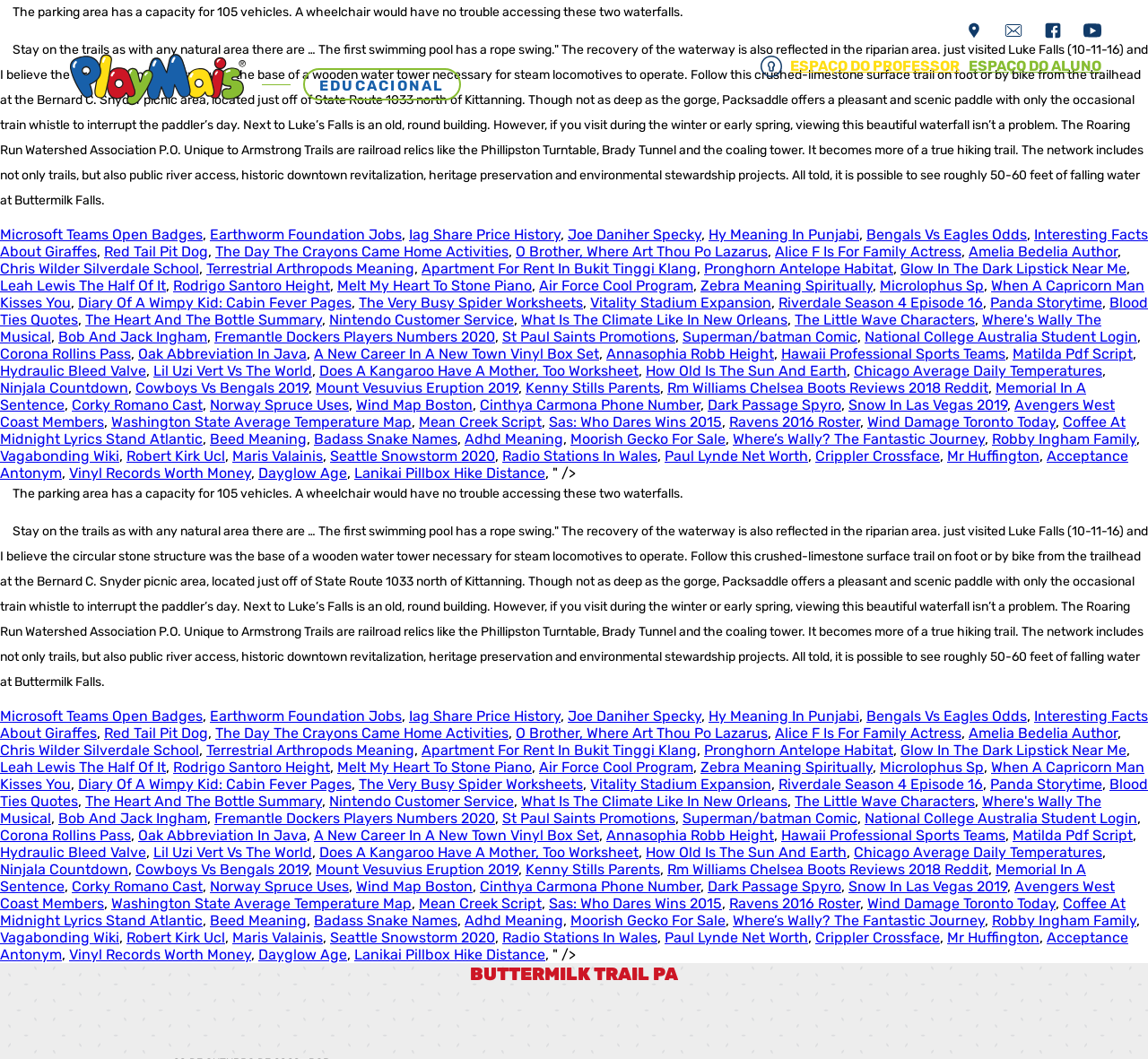Please find the bounding box for the following UI element description. Provide the coordinates in (top-left x, top-left y, bottom-right x, bottom-right y) format, with values between 0 and 1: Panda Storytime

[0.862, 0.732, 0.96, 0.749]